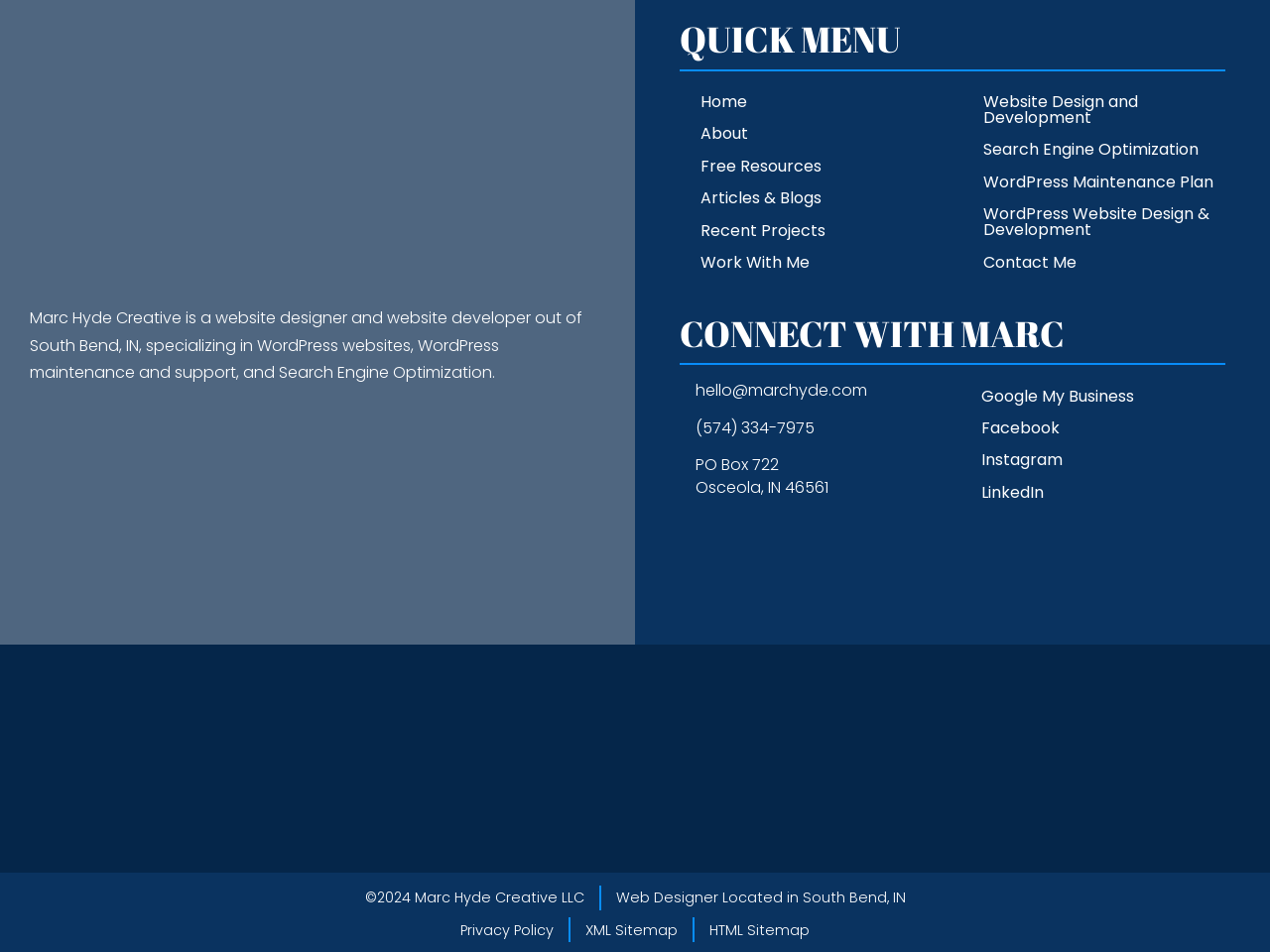Locate the bounding box coordinates of the element that should be clicked to fulfill the instruction: "Click the 'Home' link".

[0.535, 0.09, 0.742, 0.124]